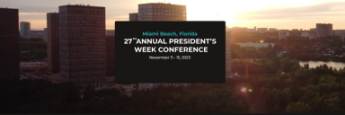Provide a comprehensive description of the image.

The image showcases a stunning aerial view of Miami Beach, Florida, highlighting the vibrant skyline during sunset. Dominating the foreground is a bold, modern graphic announcing the "27th Annual President's Week Conference," scheduled for November 14 to 18, 2023. The elegant typography contrasts beautifully with the warm hues of the sunset, conveying a sense of excitement and anticipation for the event. This year's conference promises to be the busiest and most successful yet, as noted from the recent highlights reflecting on the previous event's success, with attendees benefiting from insightful speakers and networking opportunities. The image encapsulates the lively spirit of Miami Beach, setting the stage for an impactful gathering of leaders and innovators.